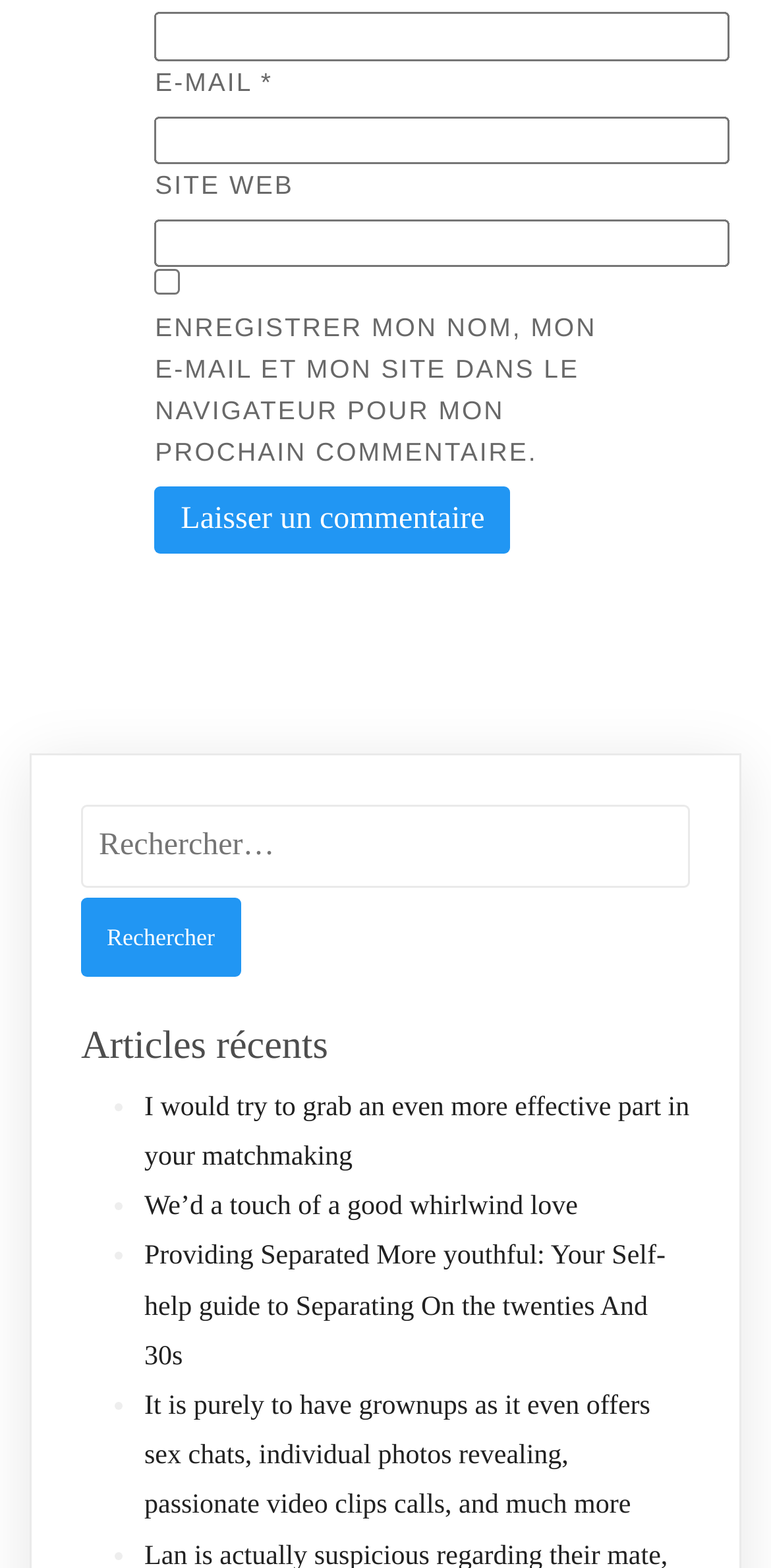Find the bounding box coordinates for the area that must be clicked to perform this action: "Leave a comment".

[0.201, 0.31, 0.662, 0.353]